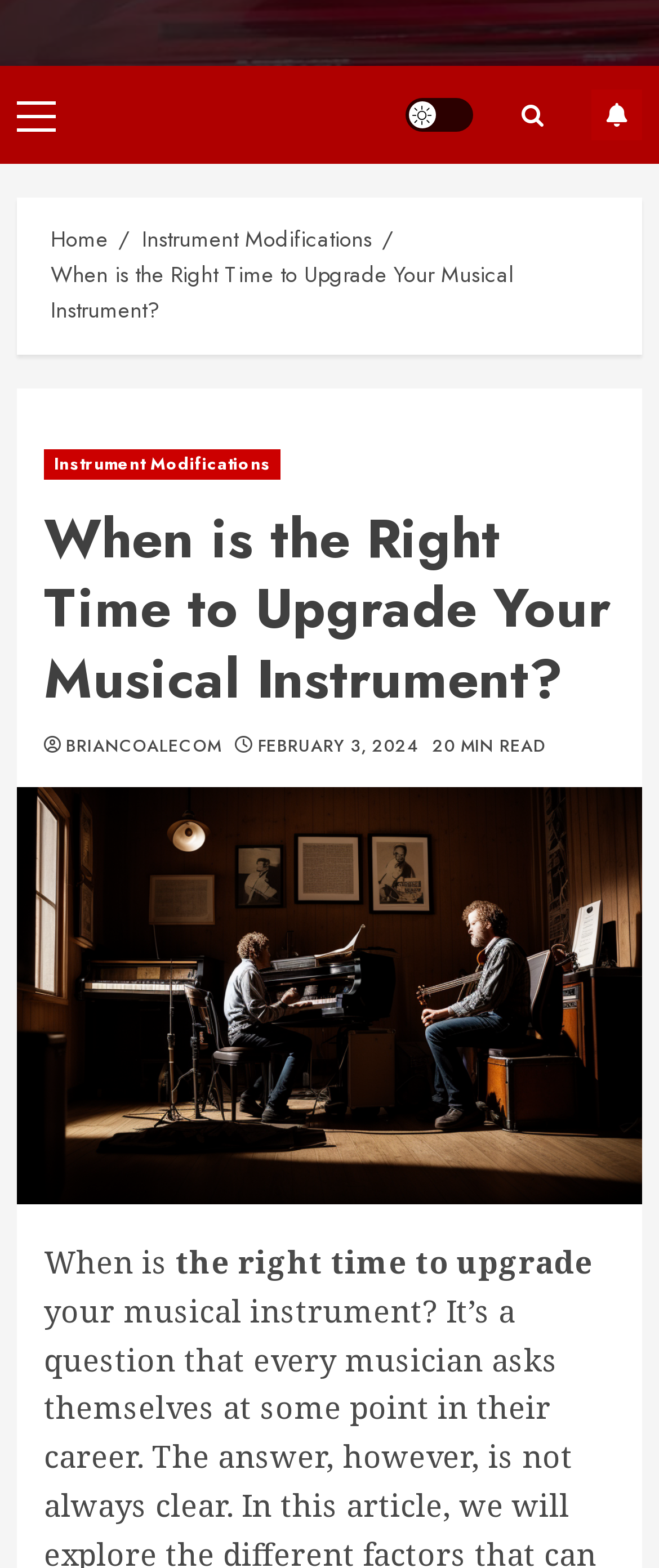Given the element description Instrument Modifications, specify the bounding box coordinates of the corresponding UI element in the format (top-left x, top-left y, bottom-right x, bottom-right y). All values must be between 0 and 1.

[0.215, 0.142, 0.564, 0.164]